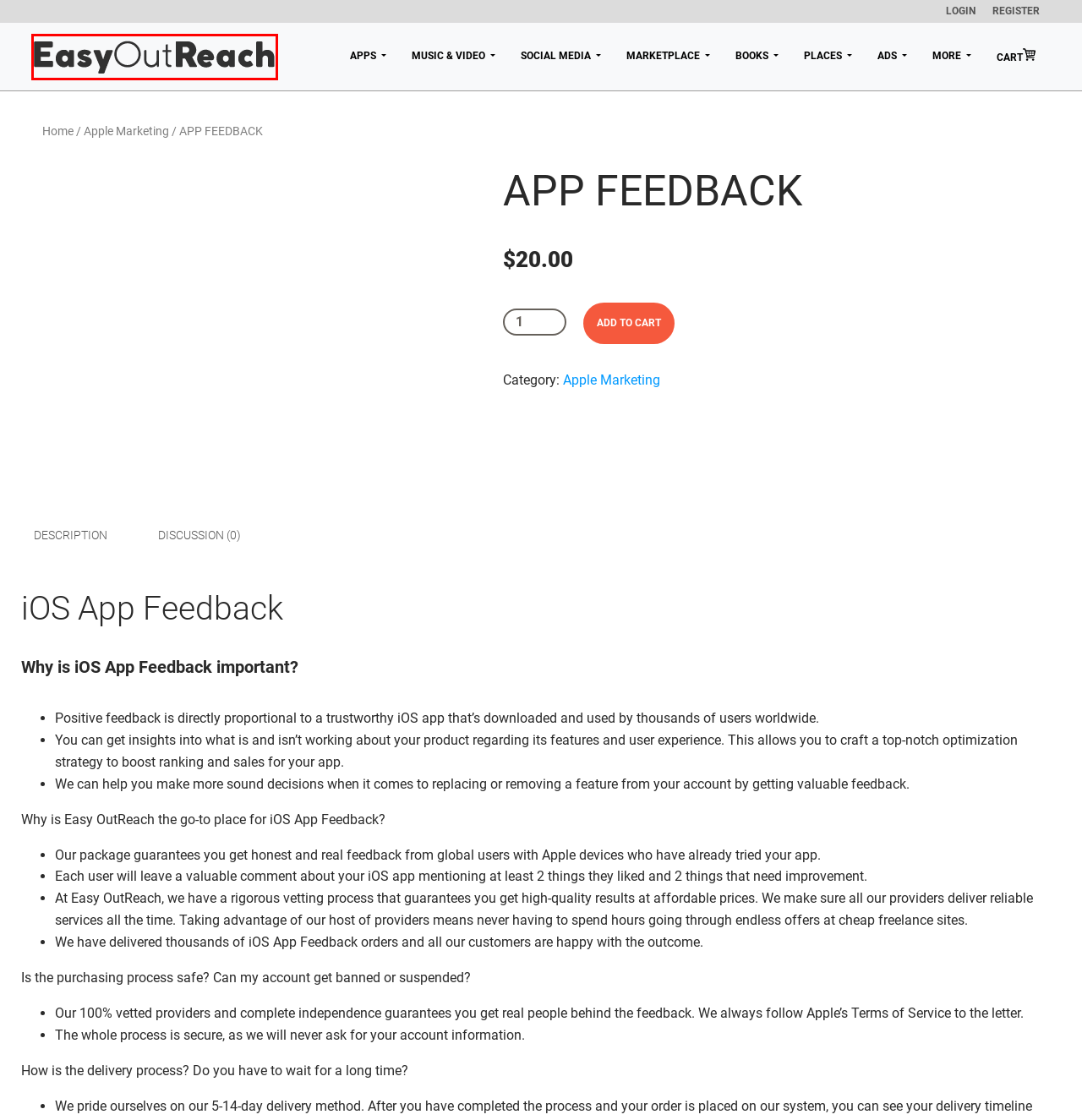Examine the screenshot of a webpage with a red rectangle bounding box. Select the most accurate webpage description that matches the new webpage after clicking the element within the bounding box. Here are the candidates:
A. iOS App Search Install Review - Reliable & Fast Delivery | Easy Outreach
B. Cart
C. Privacy Policy
D. EasyOutReach - Marketplace to buy Reviews, Subscribers and Folllowers
E. Blog
F. login
G. Buy iOS App Installs Use - Reliable & Fast Delivery | Easy Outreach
H. MUSIC REVIEW

D